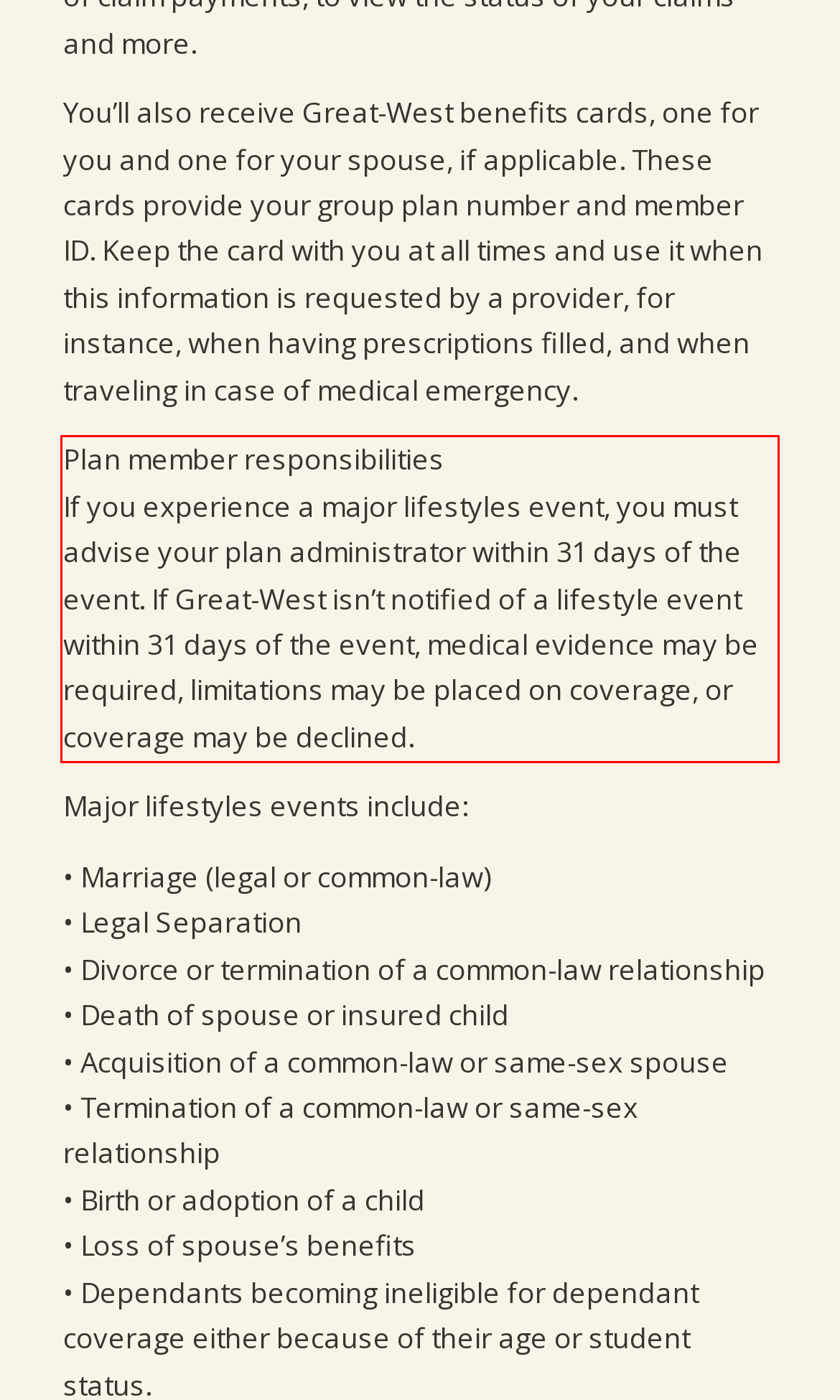Given a screenshot of a webpage with a red bounding box, please identify and retrieve the text inside the red rectangle.

Plan member responsibilities If you experience a major lifestyles event, you must advise your plan administrator within 31 days of the event. If Great-West isn’t notified of a lifestyle event within 31 days of the event, medical evidence may be required, limitations may be placed on coverage, or coverage may be declined.